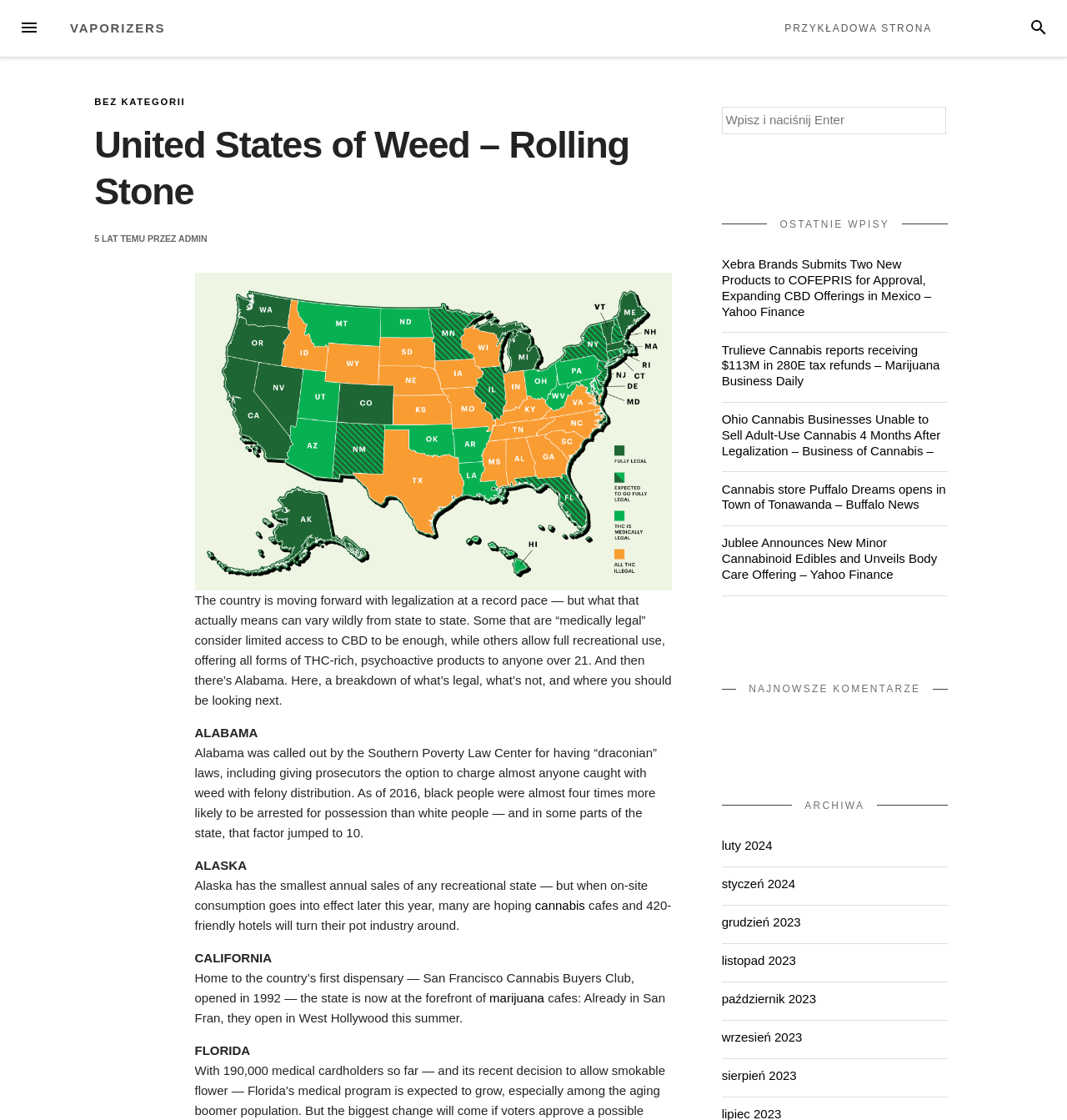Find the bounding box coordinates of the element I should click to carry out the following instruction: "View photos of trips".

None